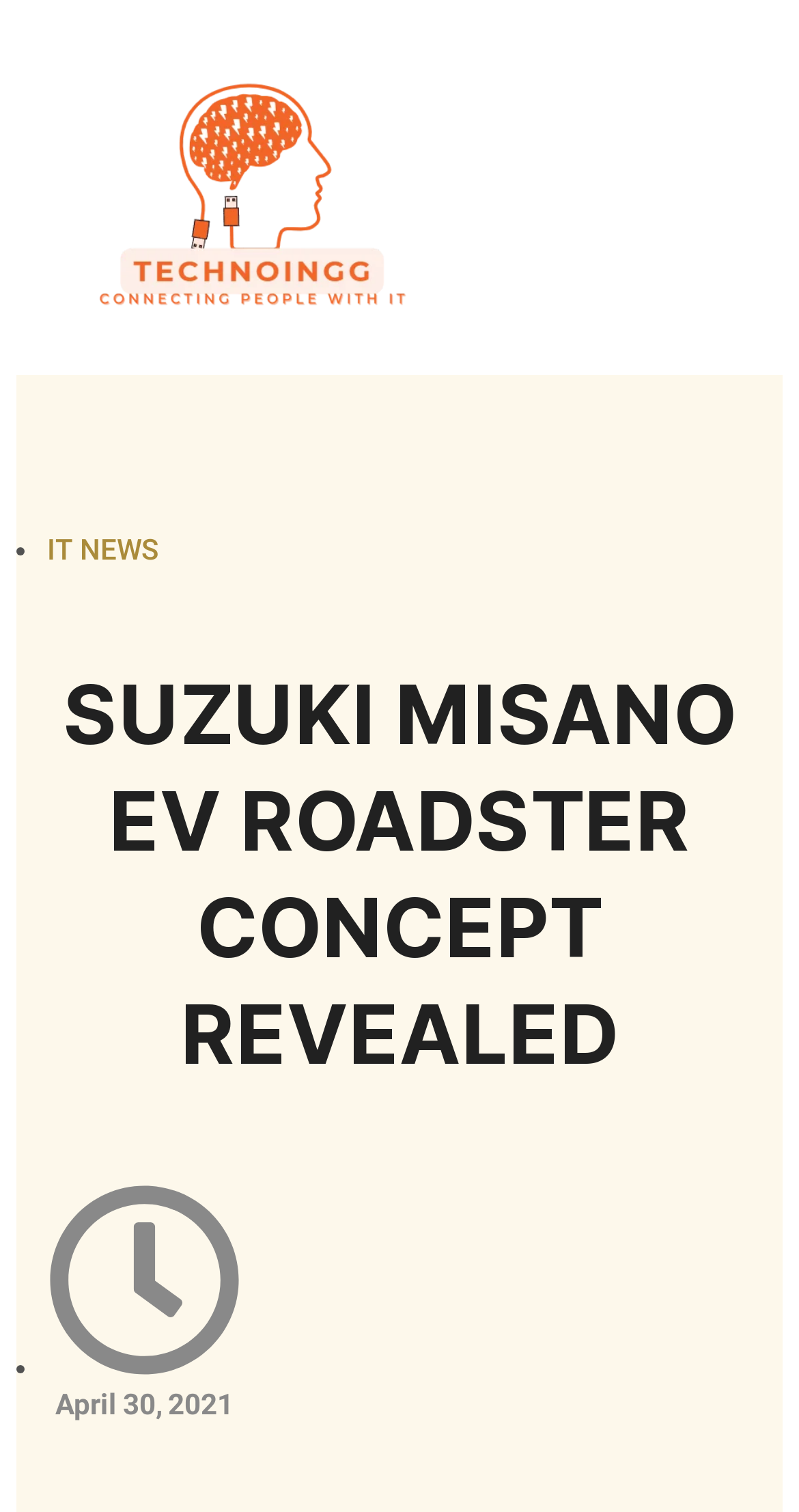Who designed the Suzuki Misano EV roadster concept?
From the image, respond with a single word or phrase.

Istituto Europeo di Design (IED)